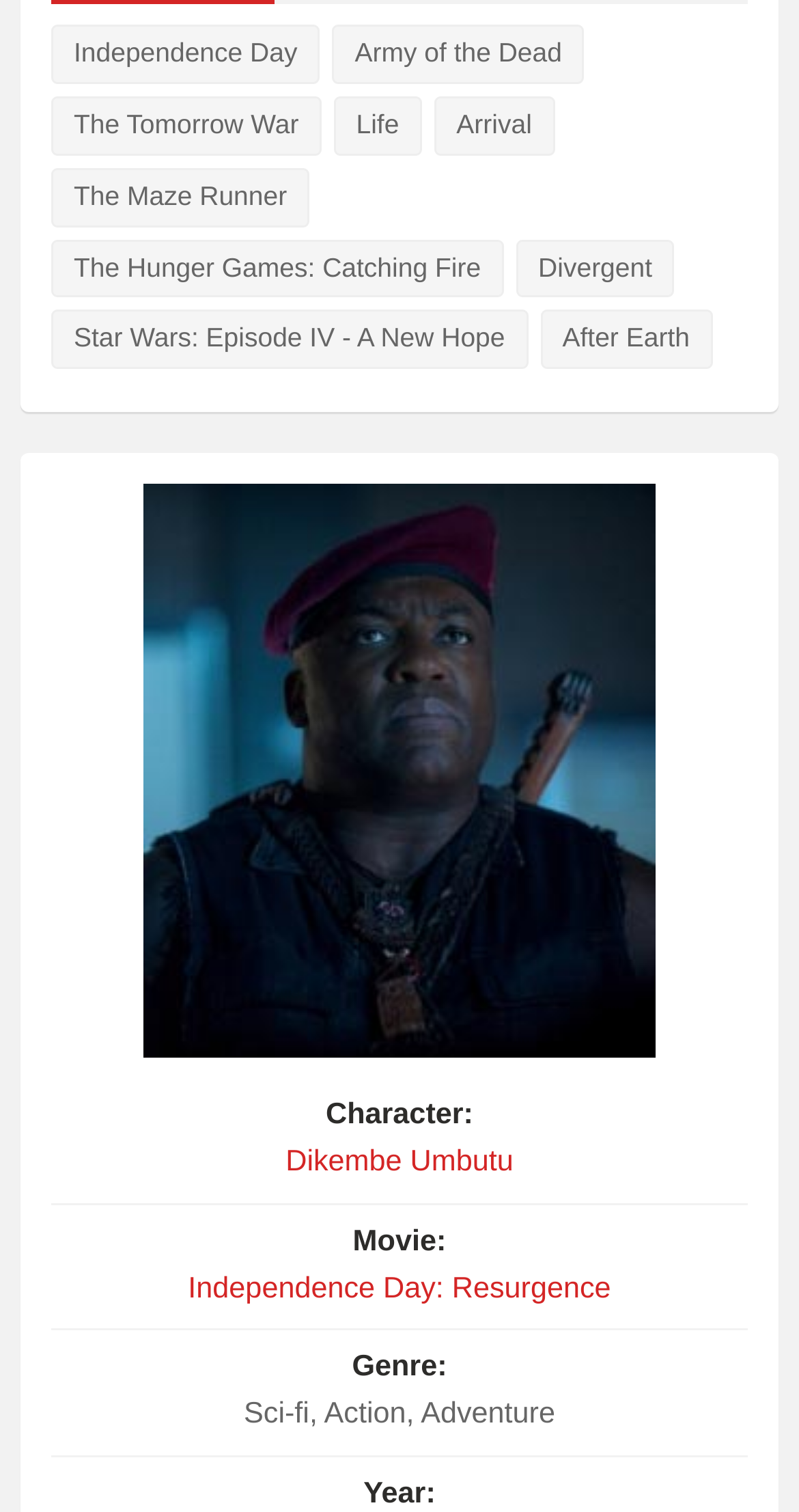What is the genre of the movie Independence Day: Resurgence?
Using the image as a reference, deliver a detailed and thorough answer to the question.

I found the link element 'Independence Day: Resurgence' and looked for nearby text elements that describe the genre of the movie. I found the text element 'Genre:' and the corresponding text element 'Sci-fi, Action, Adventure'.